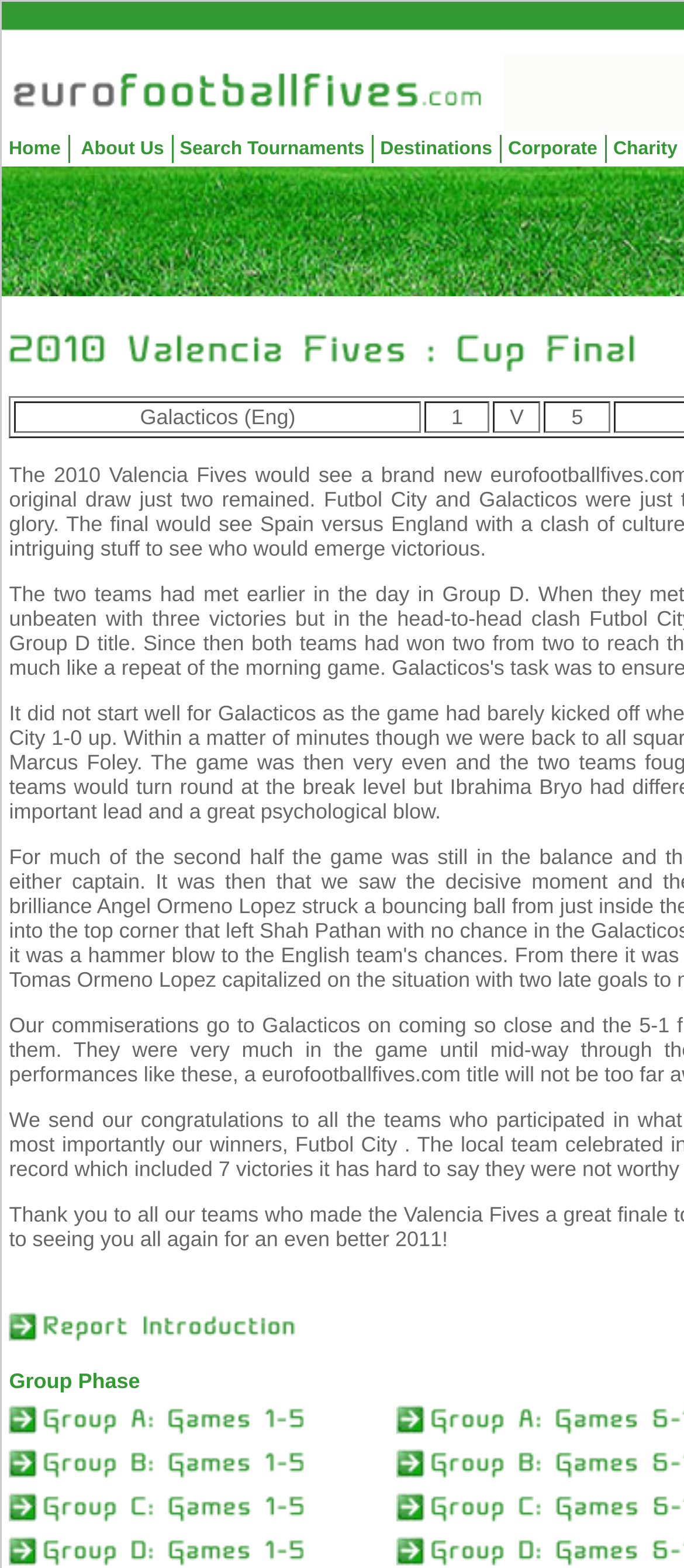Based on the element description "Destinations", predict the bounding box coordinates of the UI element.

[0.551, 0.086, 0.725, 0.104]